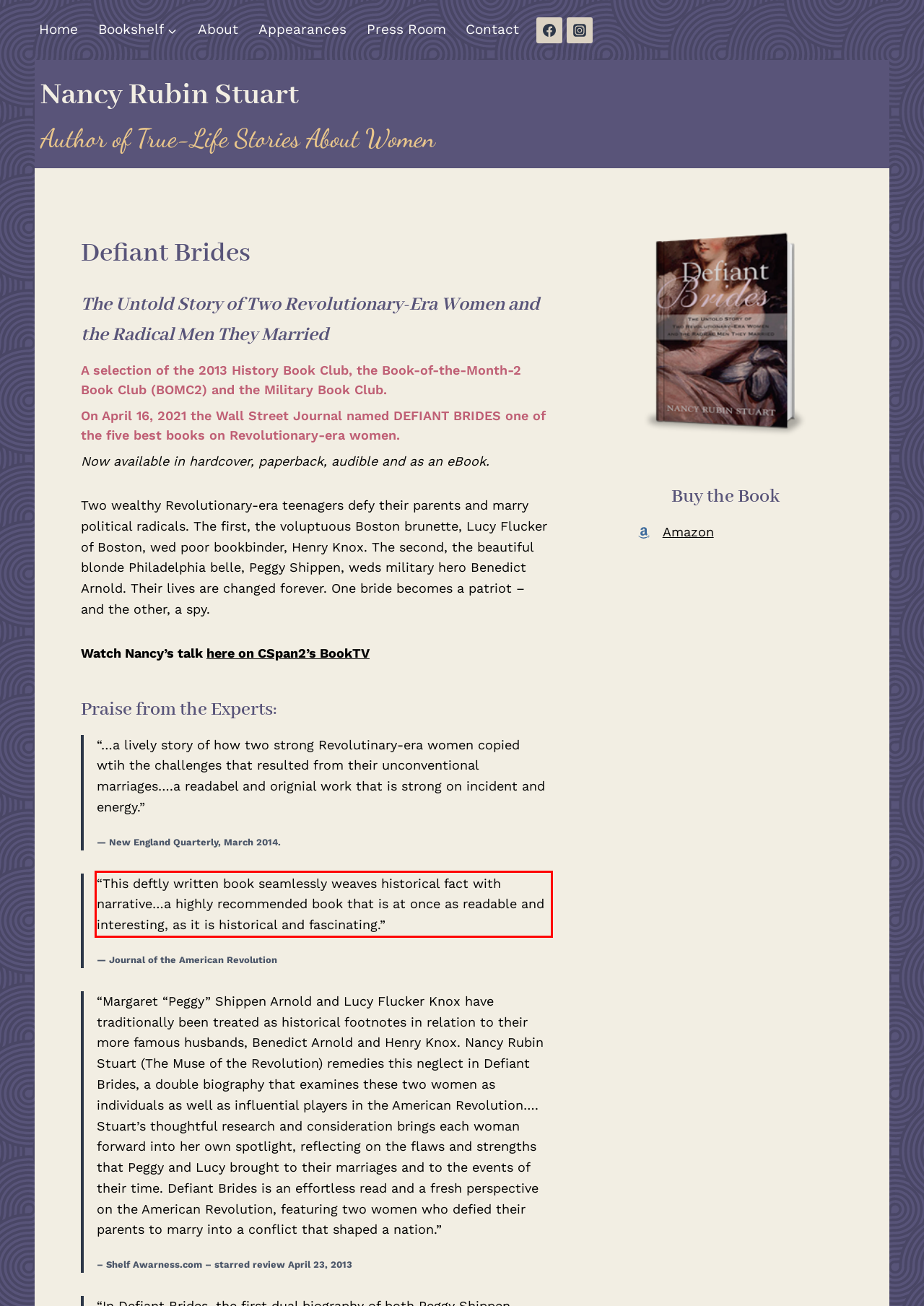Look at the webpage screenshot and recognize the text inside the red bounding box.

“This deftly written book seamlessly weaves historical fact with narrative…a highly recommended book that is at once as readable and interesting, as it is historical and fascinating.”